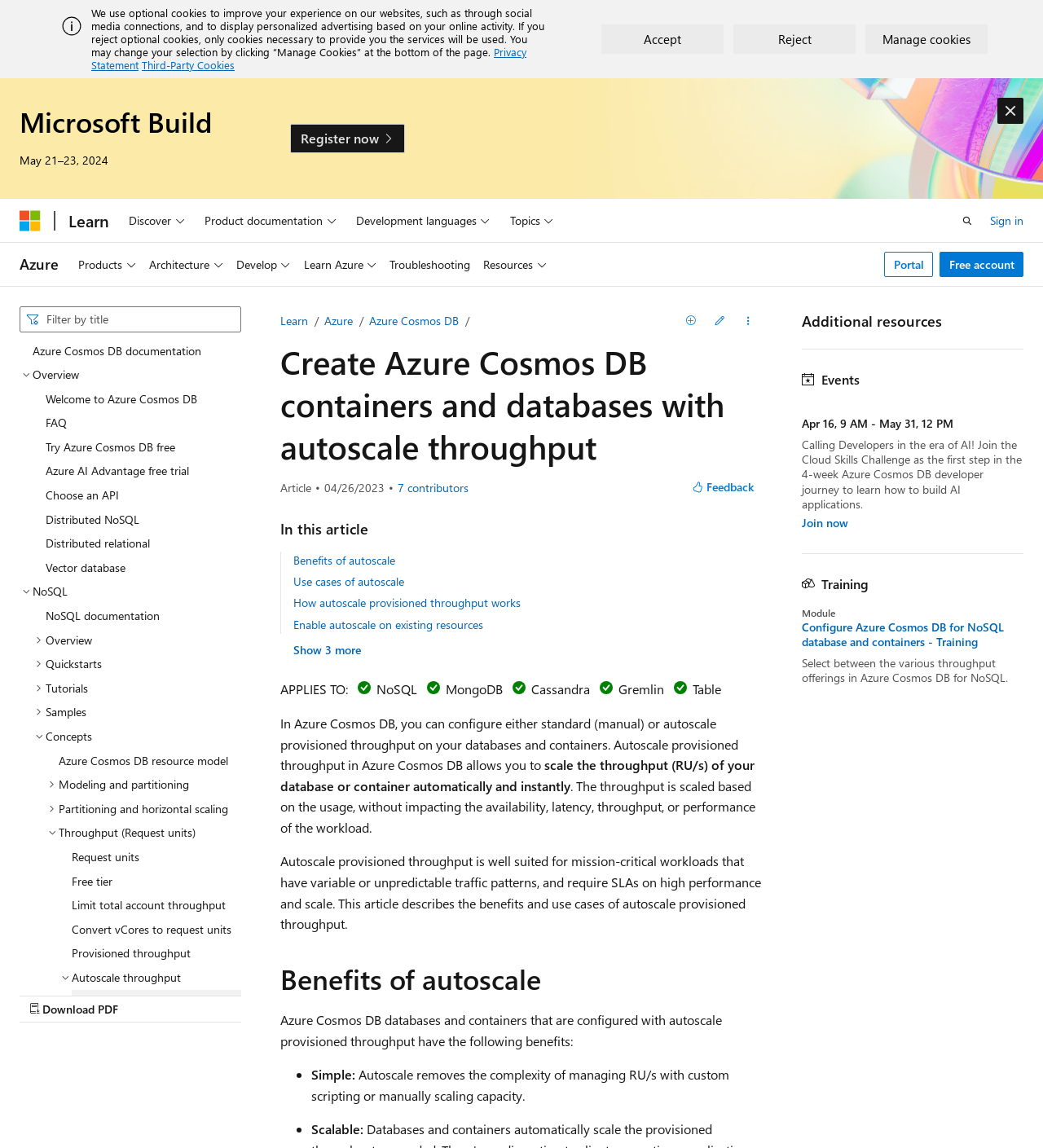Could you please study the image and provide a detailed answer to the question:
What is the date of the article review?

The date of the article review is mentioned in the webpage as '04/26/2023' which is found in the time element with the text 'Article review date'.